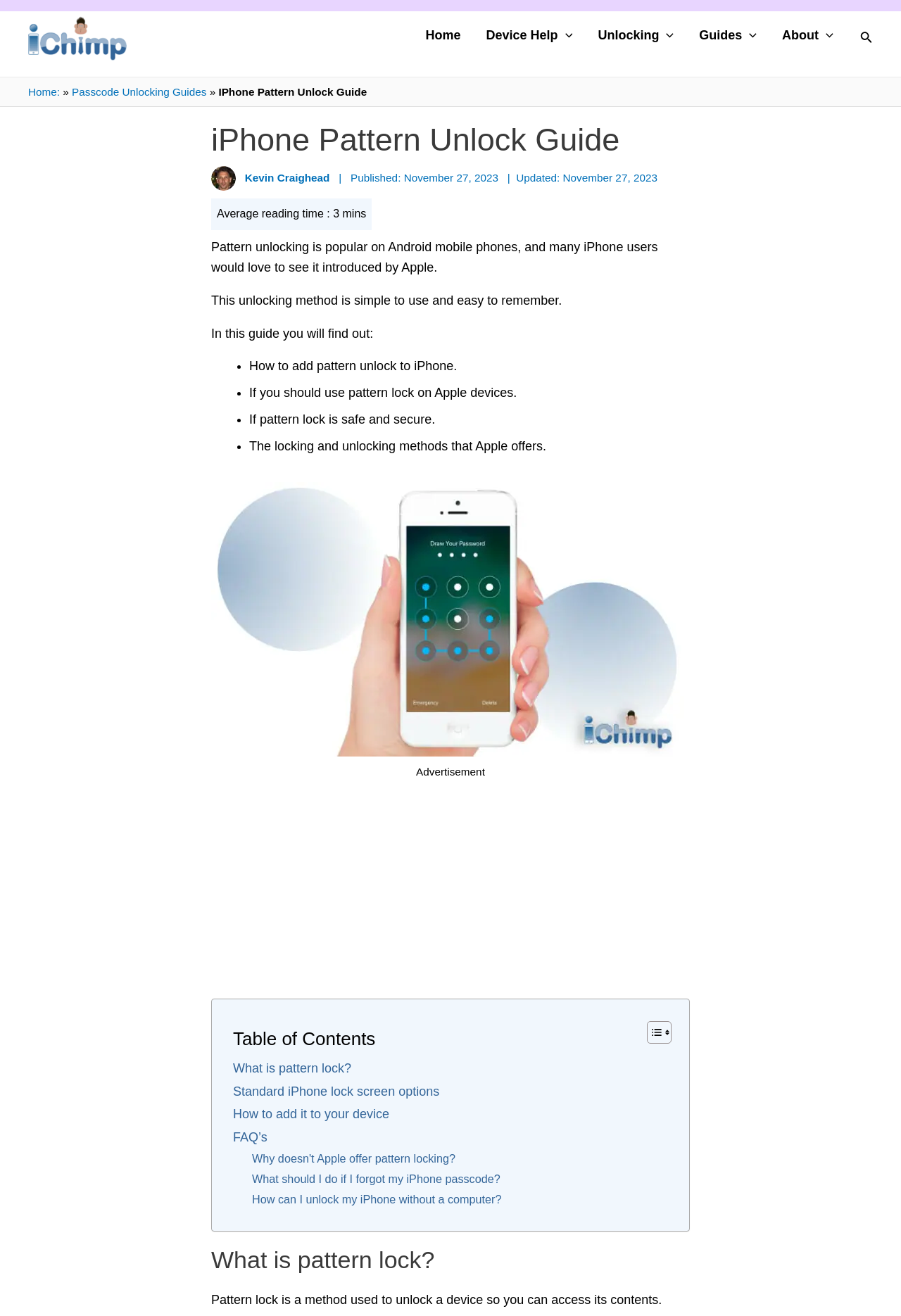Can you find the bounding box coordinates of the area I should click to execute the following instruction: "Read the news"?

None